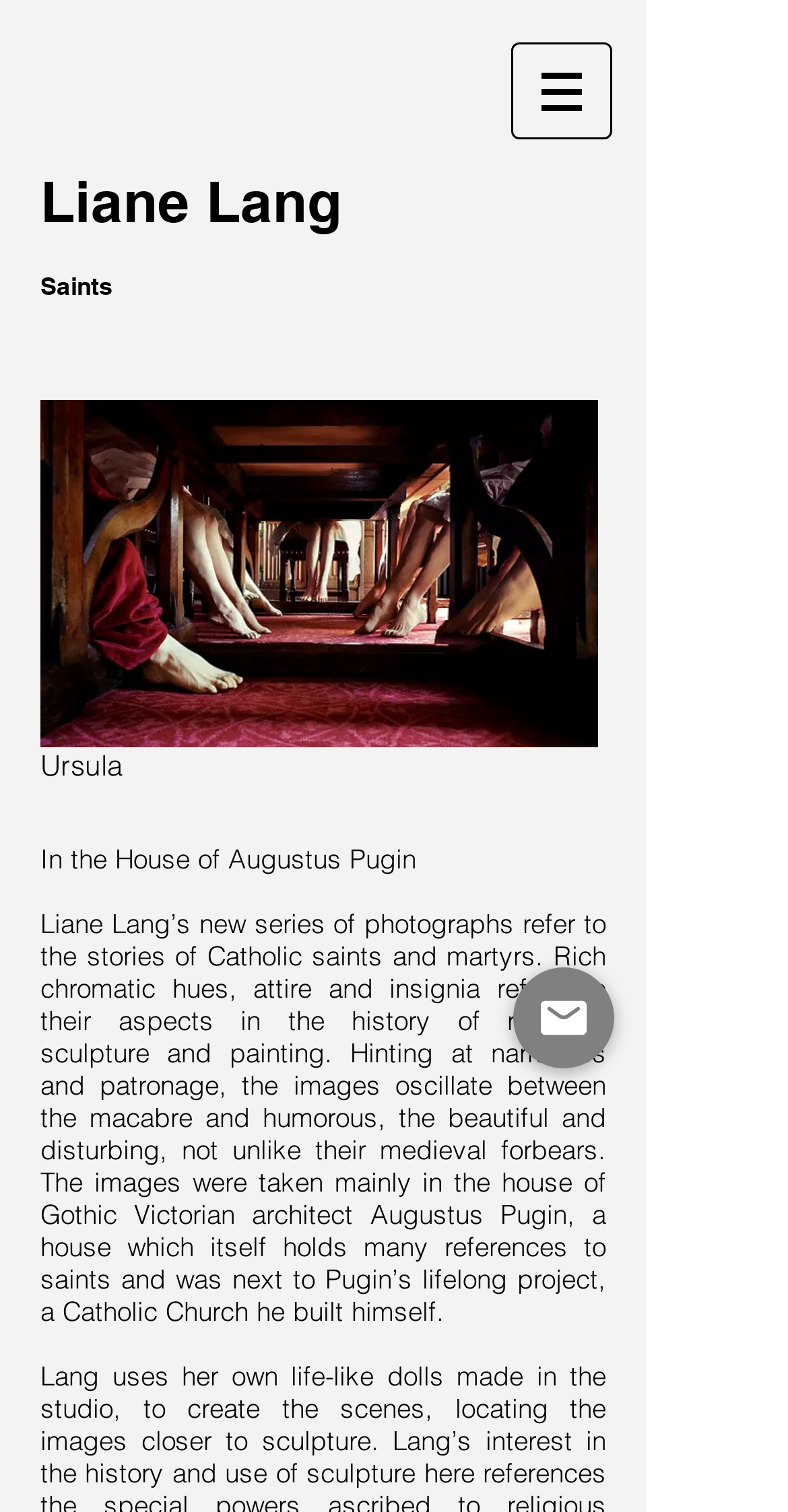Locate the bounding box of the UI element with the following description: "Liane Lang".

[0.051, 0.111, 0.433, 0.155]